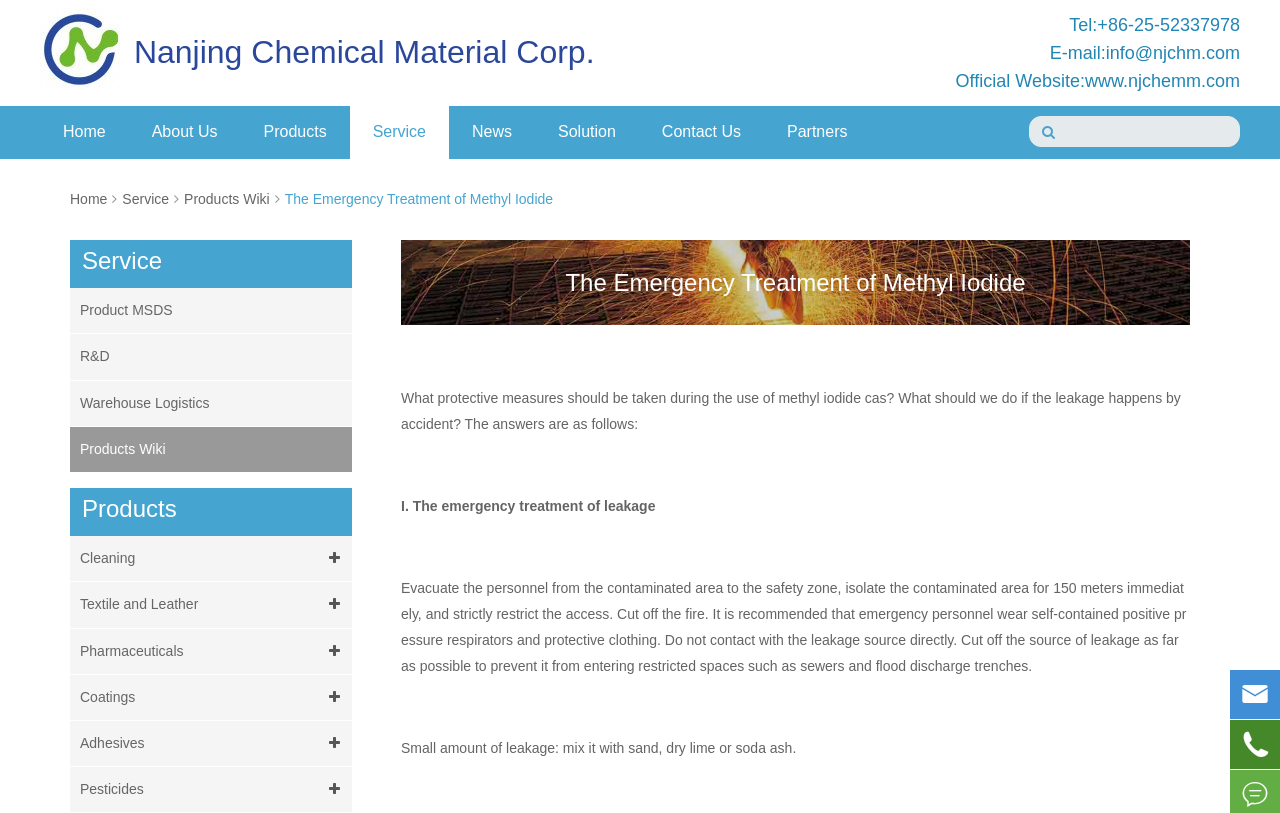What is the name of the company providing the emergency treatment information?
Provide an in-depth and detailed explanation in response to the question.

The webpage is provided by Nanjing Chemical Material Corp., which is a chemical material company that provides information on the emergency treatment of methyl iodide.